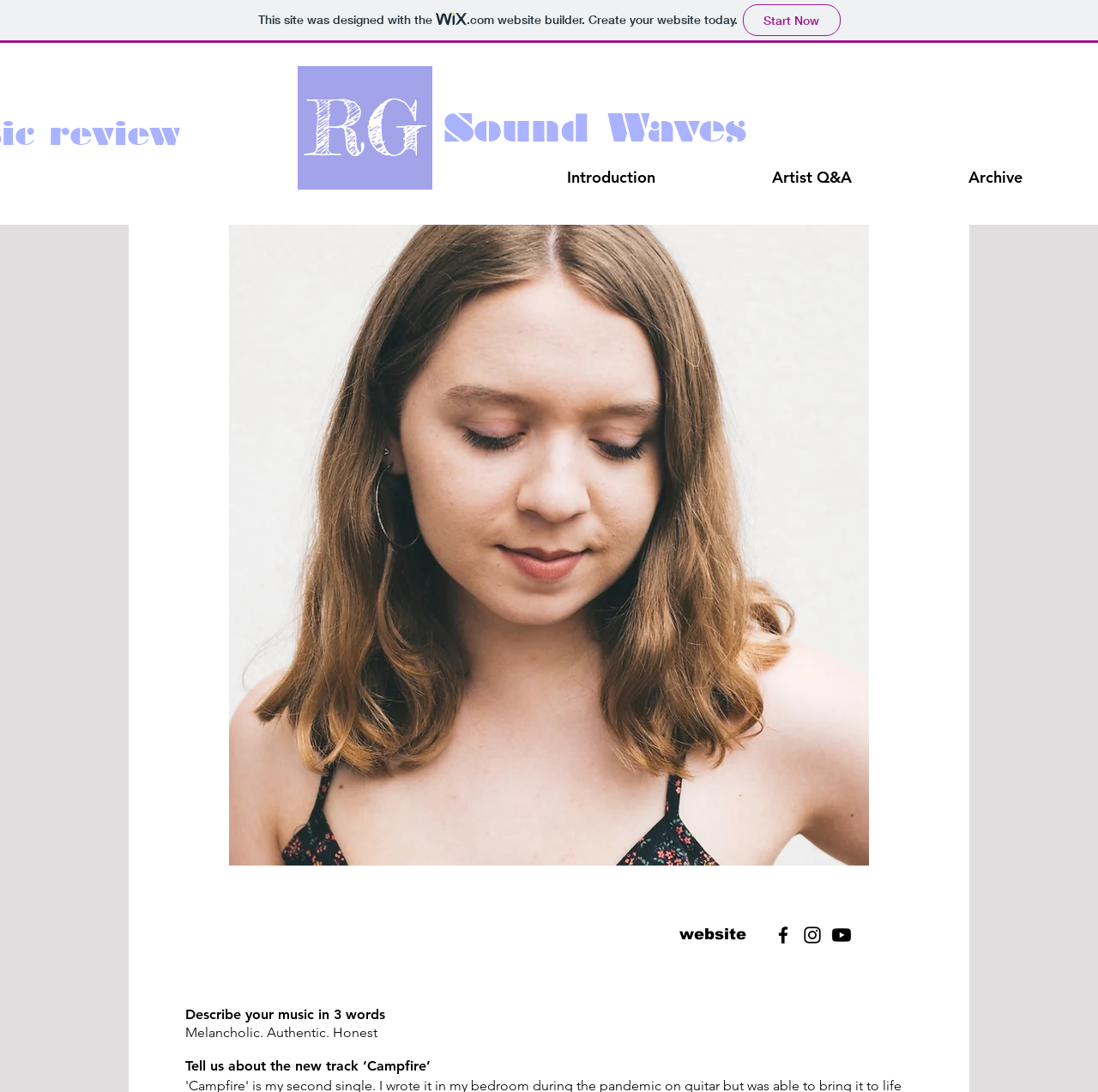Bounding box coordinates are to be given in the format (top-left x, top-left y, bottom-right x, bottom-right y). All values must be floating point numbers between 0 and 1. Provide the bounding box coordinate for the UI element described as: aria-label="Black Instagram Icon"

[0.73, 0.846, 0.75, 0.866]